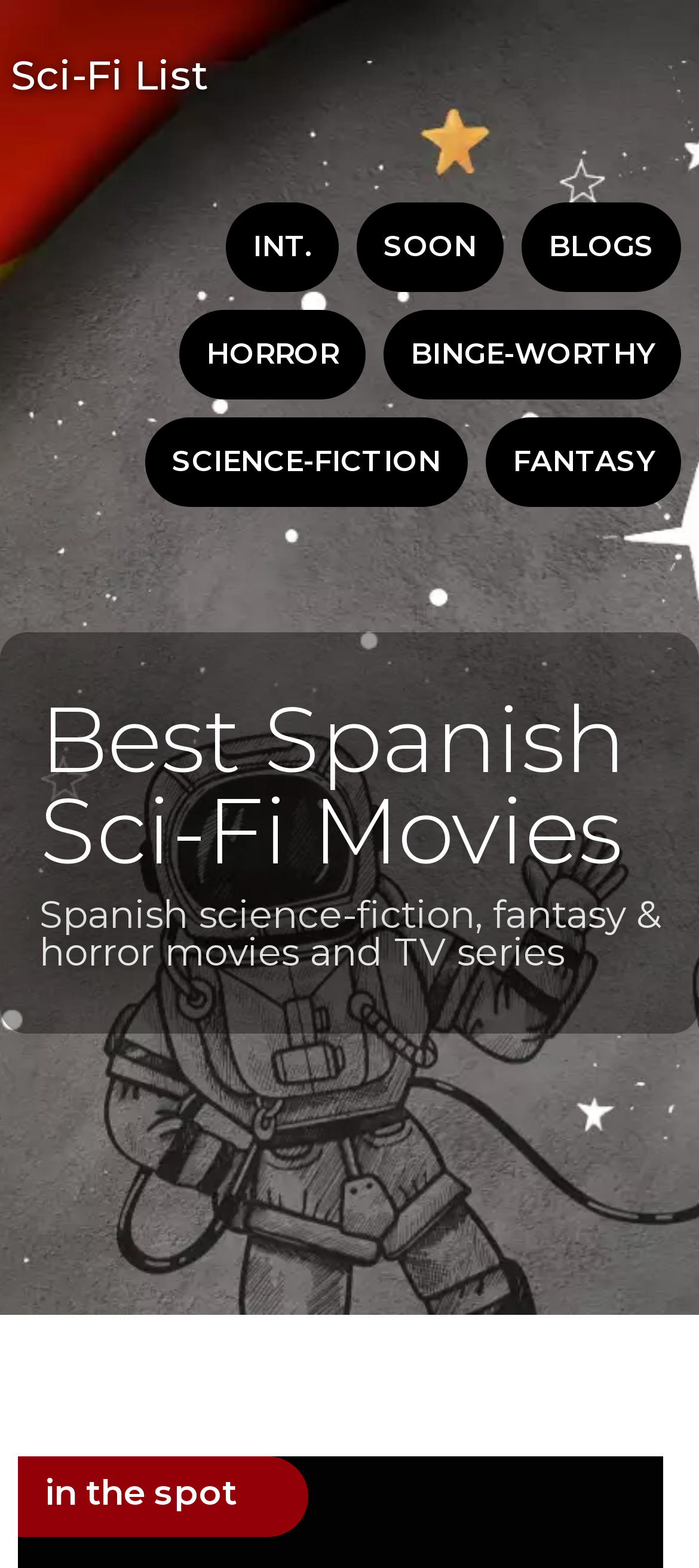Please identify the bounding box coordinates of the region to click in order to complete the given instruction: "click on Sci-Fi List". The coordinates should be four float numbers between 0 and 1, i.e., [left, top, right, bottom].

[0.015, 0.035, 0.3, 0.09]